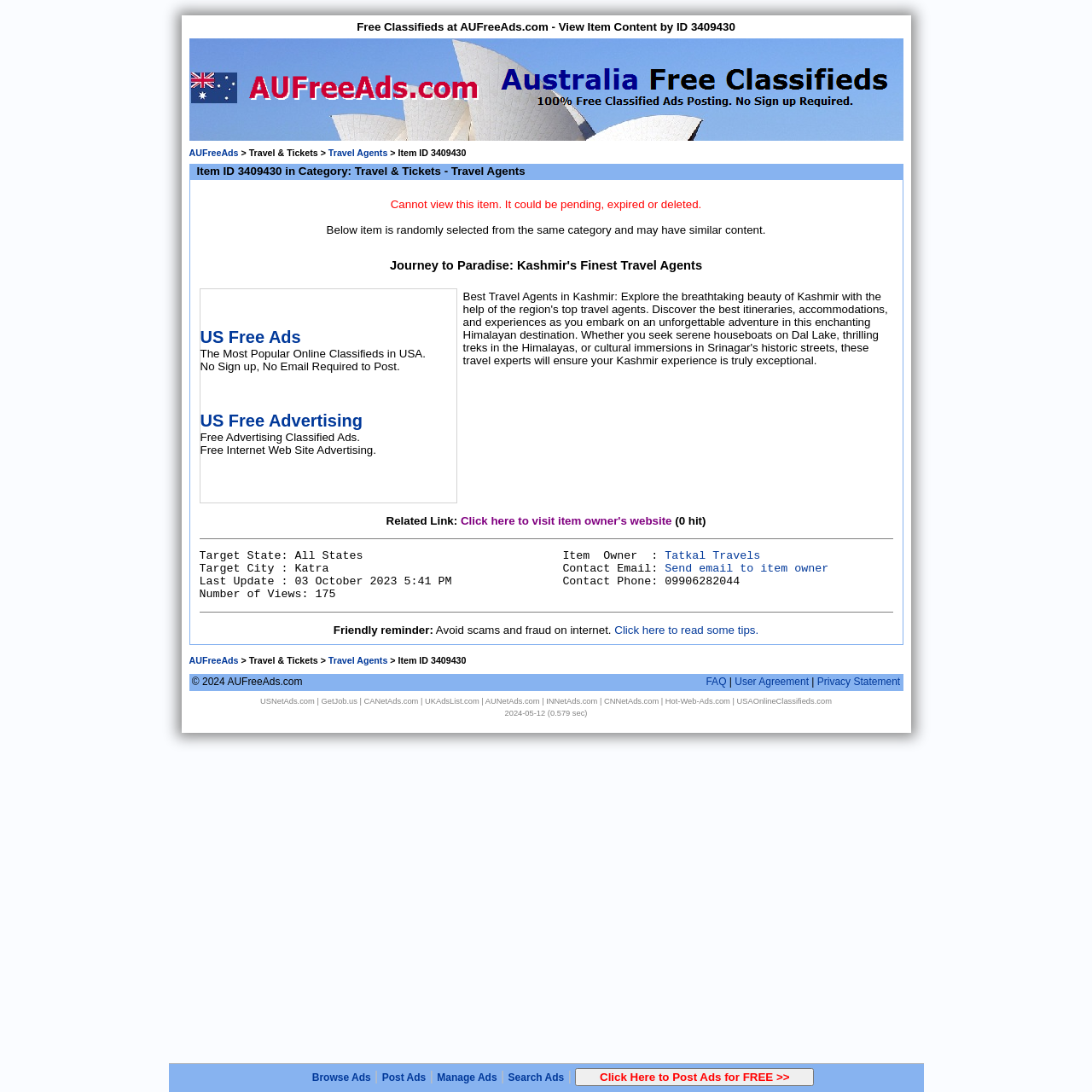Locate the bounding box coordinates of the clickable area to execute the instruction: "Post Ads for FREE". Provide the coordinates as four float numbers between 0 and 1, represented as [left, top, right, bottom].

[0.527, 0.978, 0.746, 0.995]